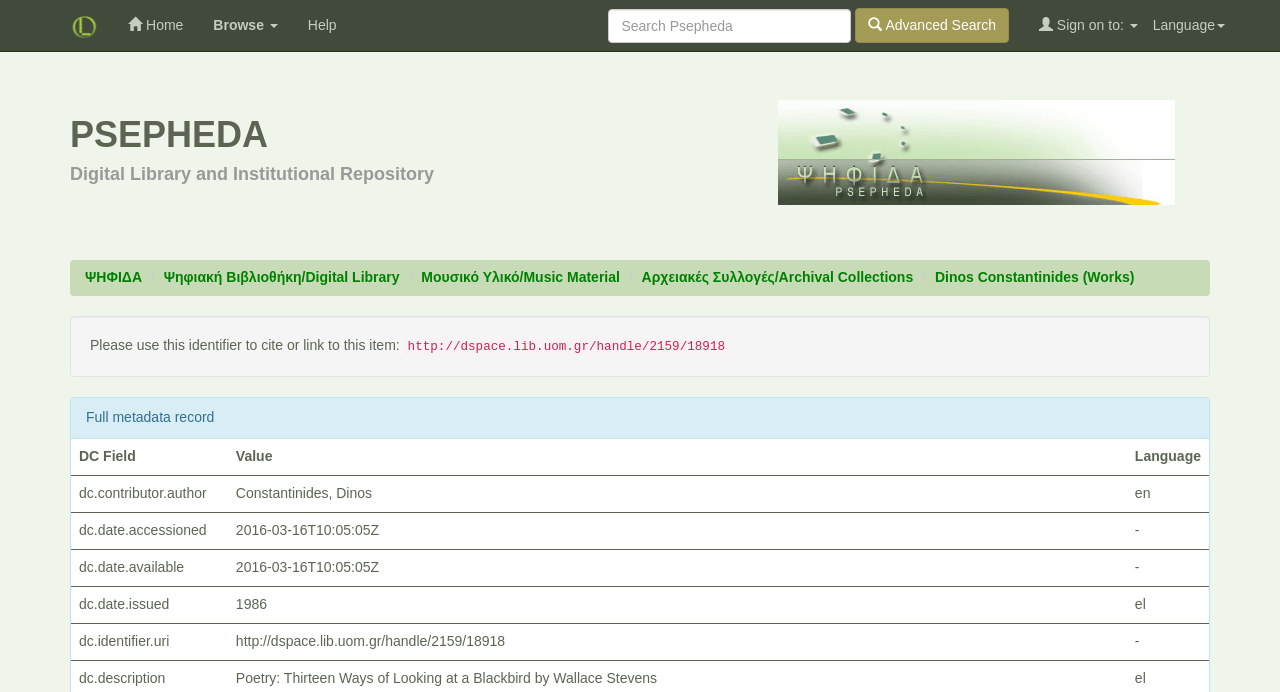Answer the question in one word or a short phrase:
What is the date of issuance of the item?

1986